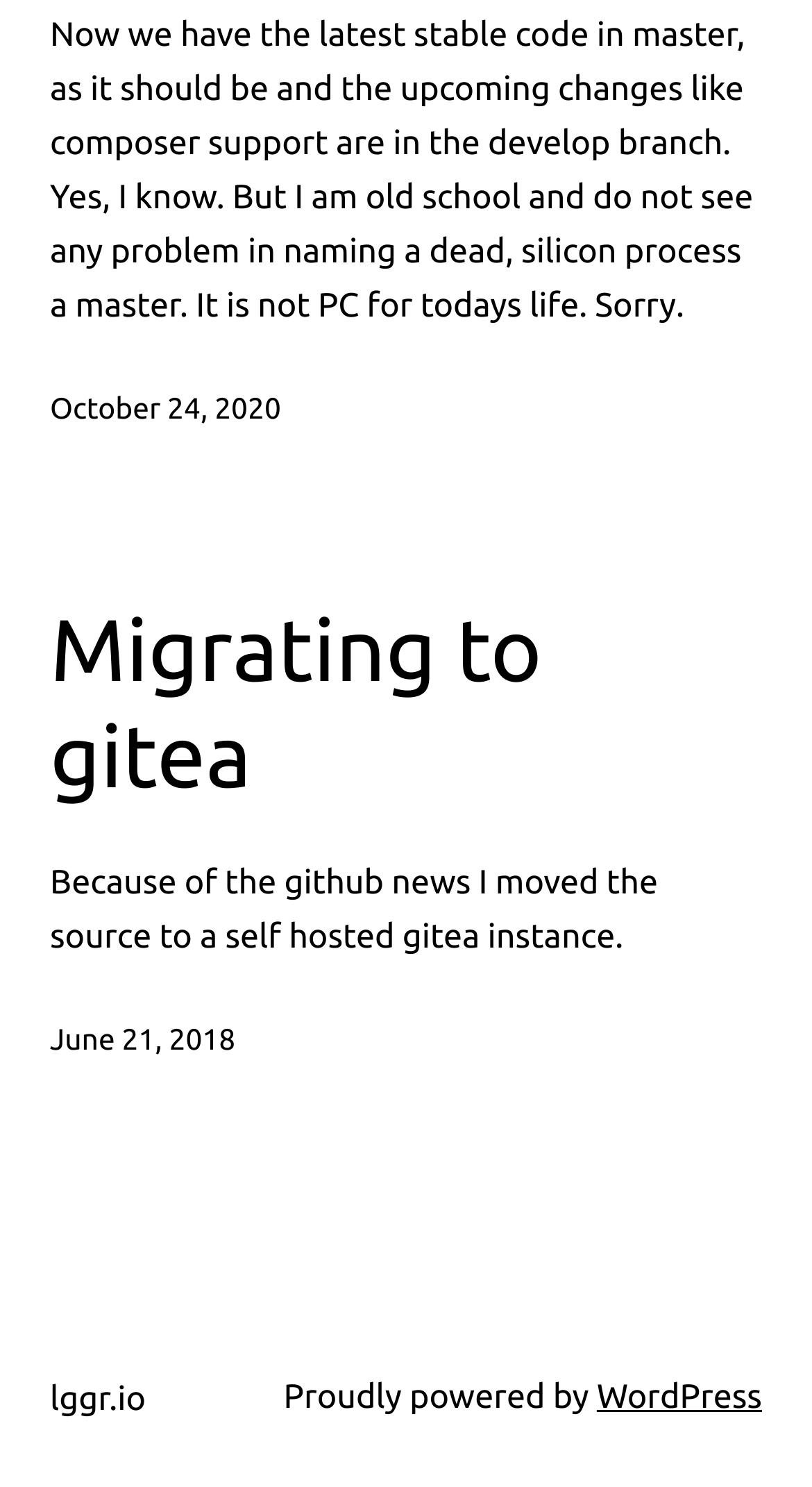From the screenshot, find the bounding box of the UI element matching this description: "October 24, 2020". Supply the bounding box coordinates in the form [left, top, right, bottom], each a float between 0 and 1.

[0.062, 0.263, 0.346, 0.285]